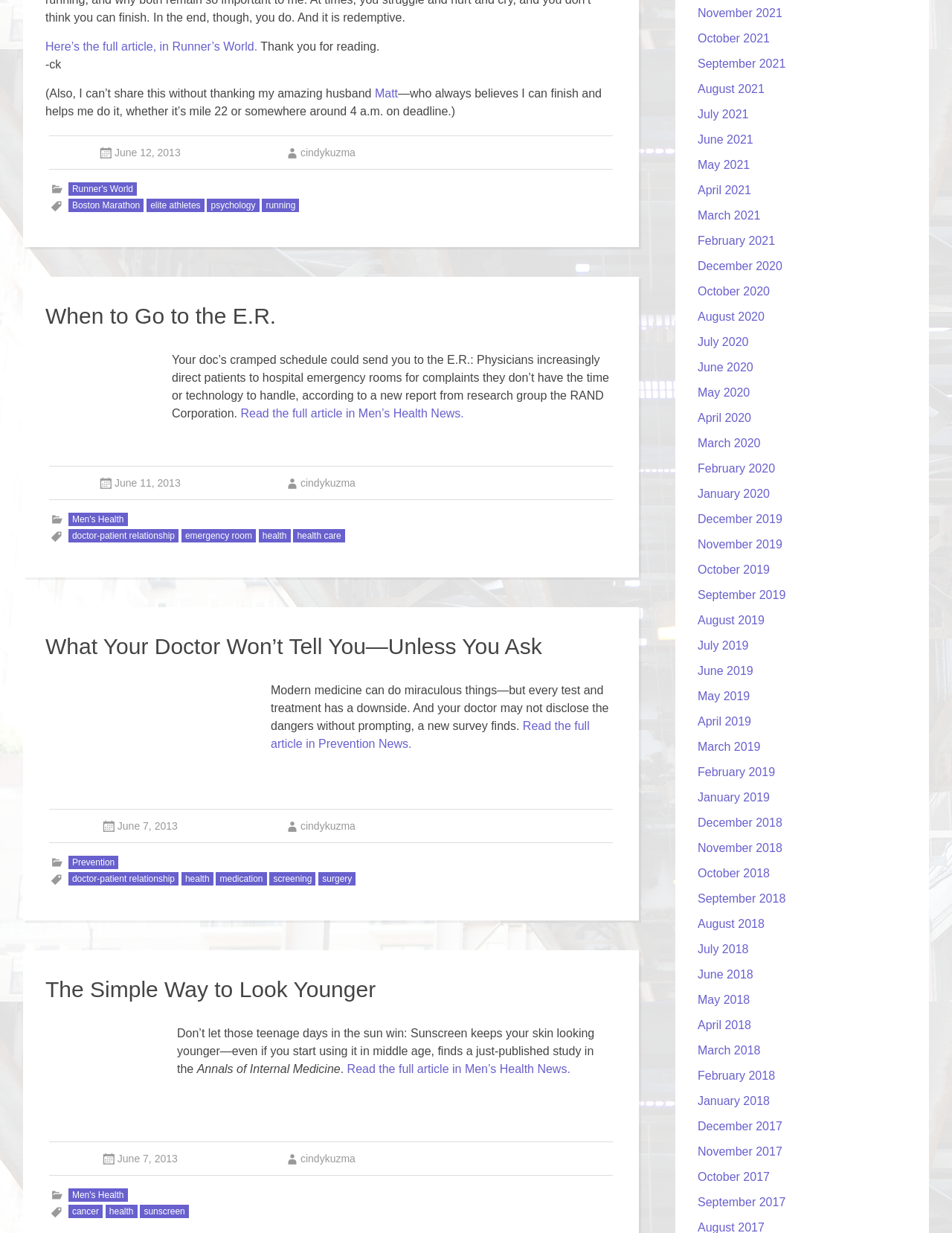Identify the bounding box coordinates of the specific part of the webpage to click to complete this instruction: "Visit the article about When to Go to the E.R.".

[0.048, 0.246, 0.29, 0.266]